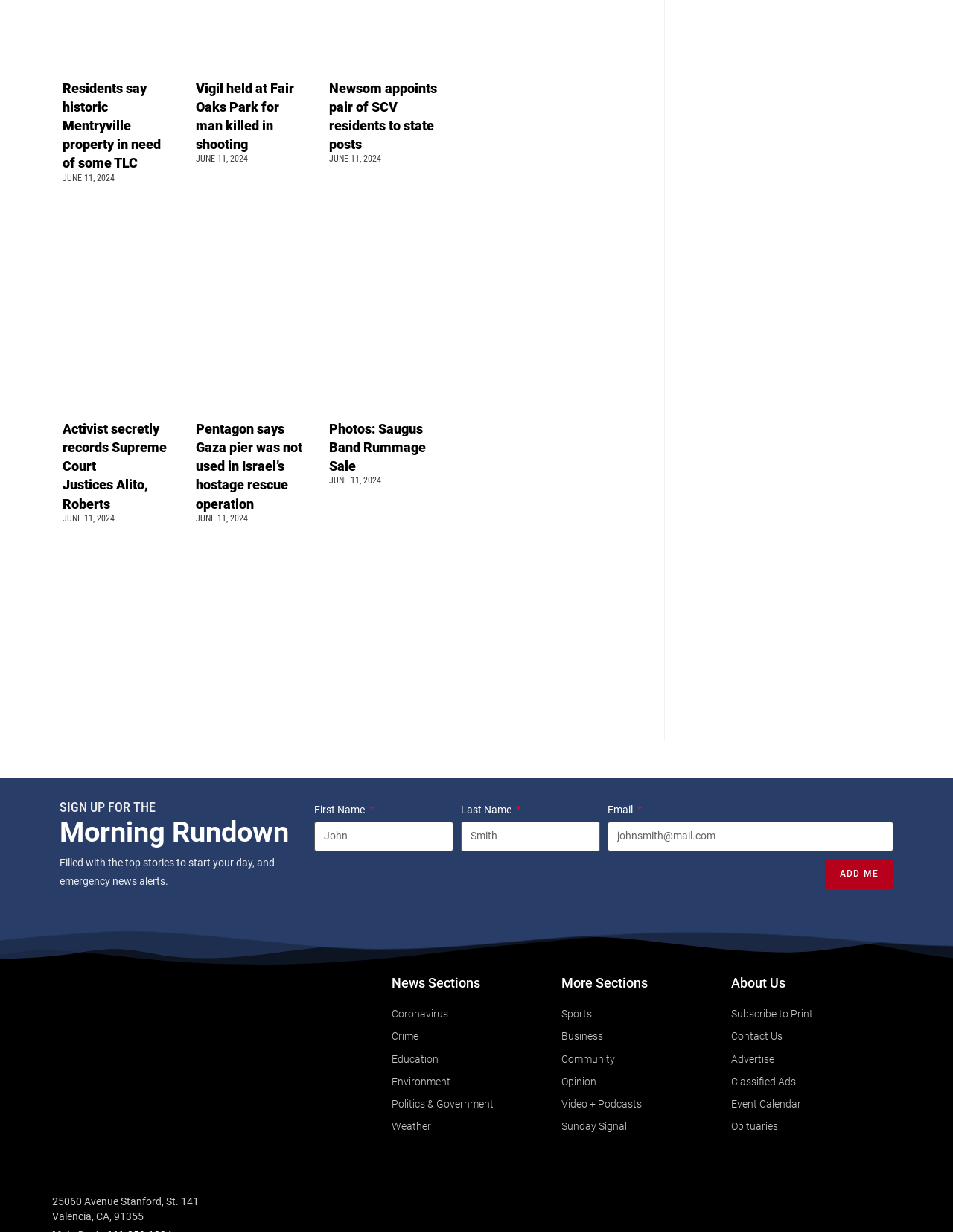Give a one-word or one-phrase response to the question:
How many news sections are listed on the page?

7